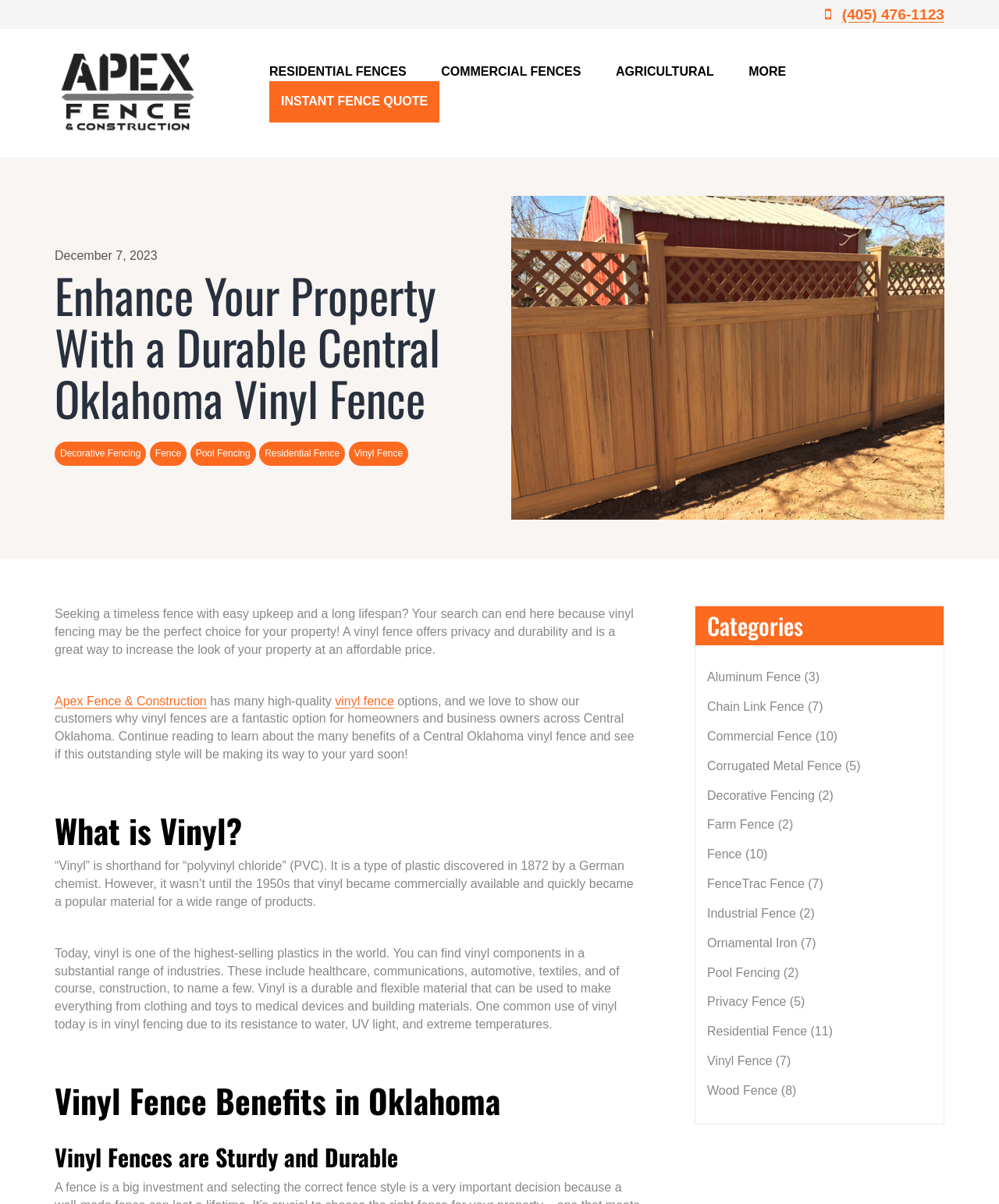Please locate the clickable area by providing the bounding box coordinates to follow this instruction: "Visit the residential fences page".

[0.27, 0.053, 0.407, 0.068]